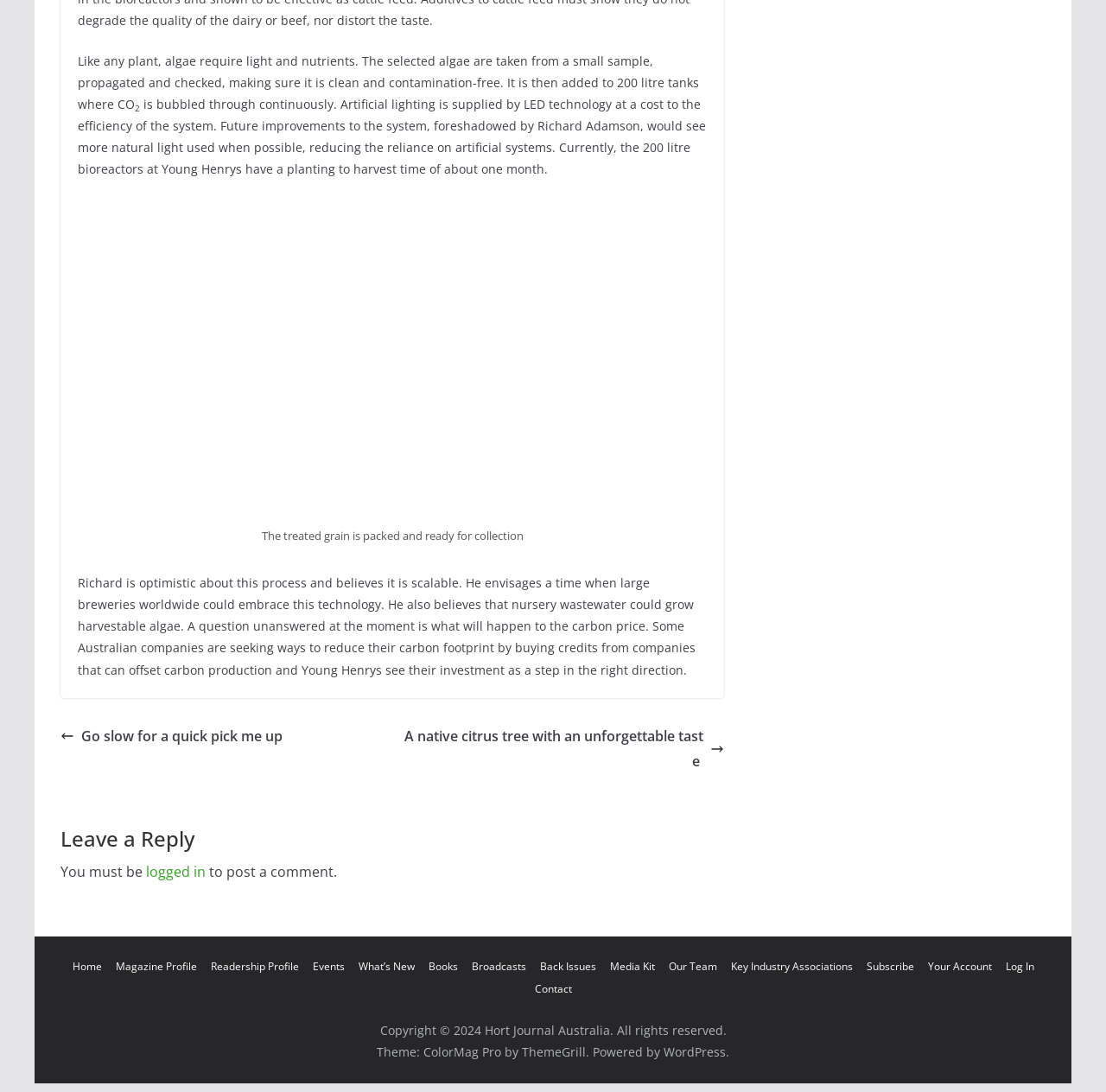Please specify the bounding box coordinates of the clickable region to carry out the following instruction: "Click on 'Leave a Reply'". The coordinates should be four float numbers between 0 and 1, in the format [left, top, right, bottom].

[0.055, 0.756, 0.655, 0.781]